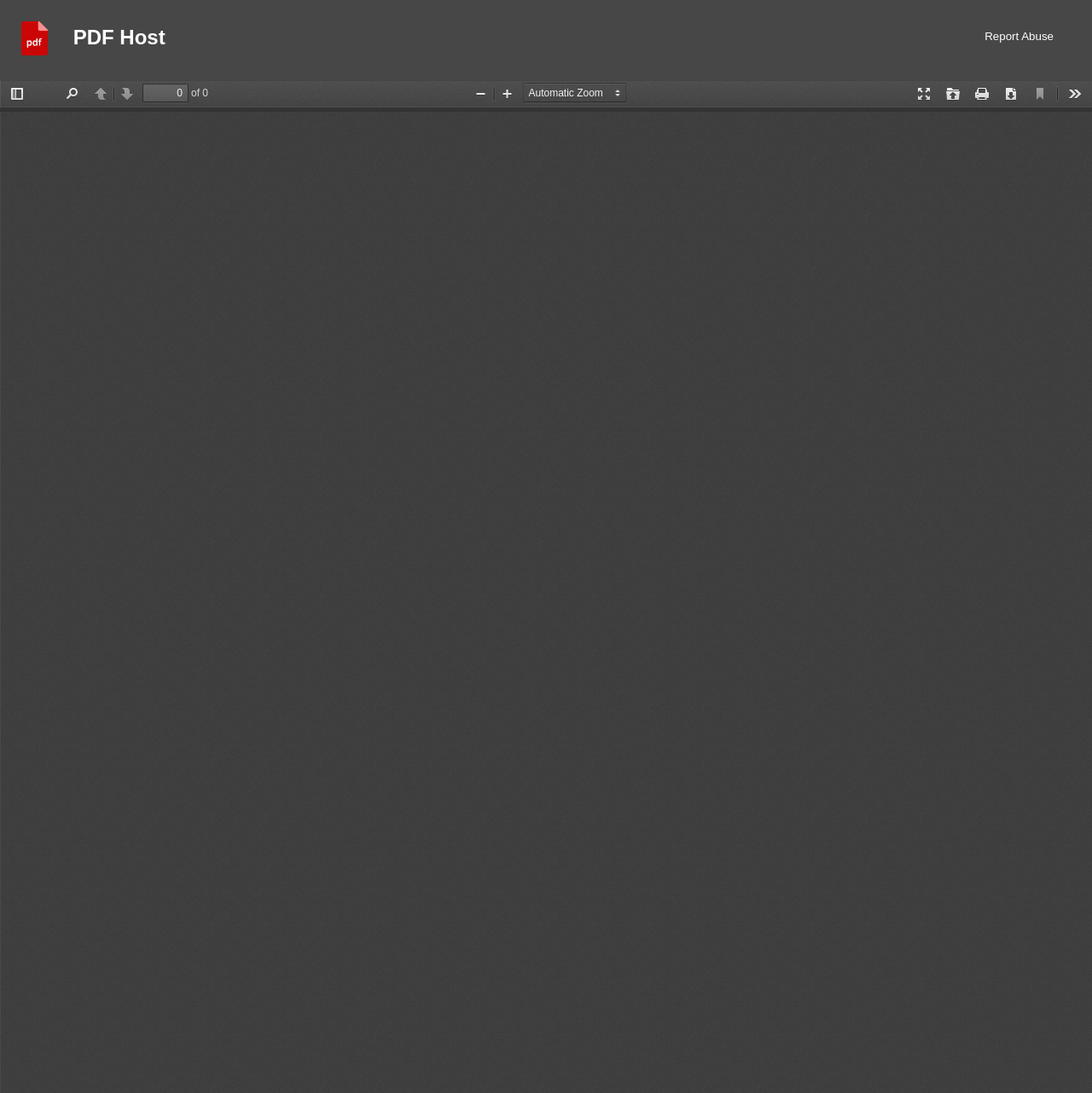What is the function of the 'Zoom' combobox?
Give a detailed and exhaustive answer to the question.

The 'Zoom' combobox is likely used to adjust the zoom level of the book, allowing users to change the font size and layout of the text. This can be inferred from the presence of 'Zoom Out' and 'Zoom In' buttons nearby.